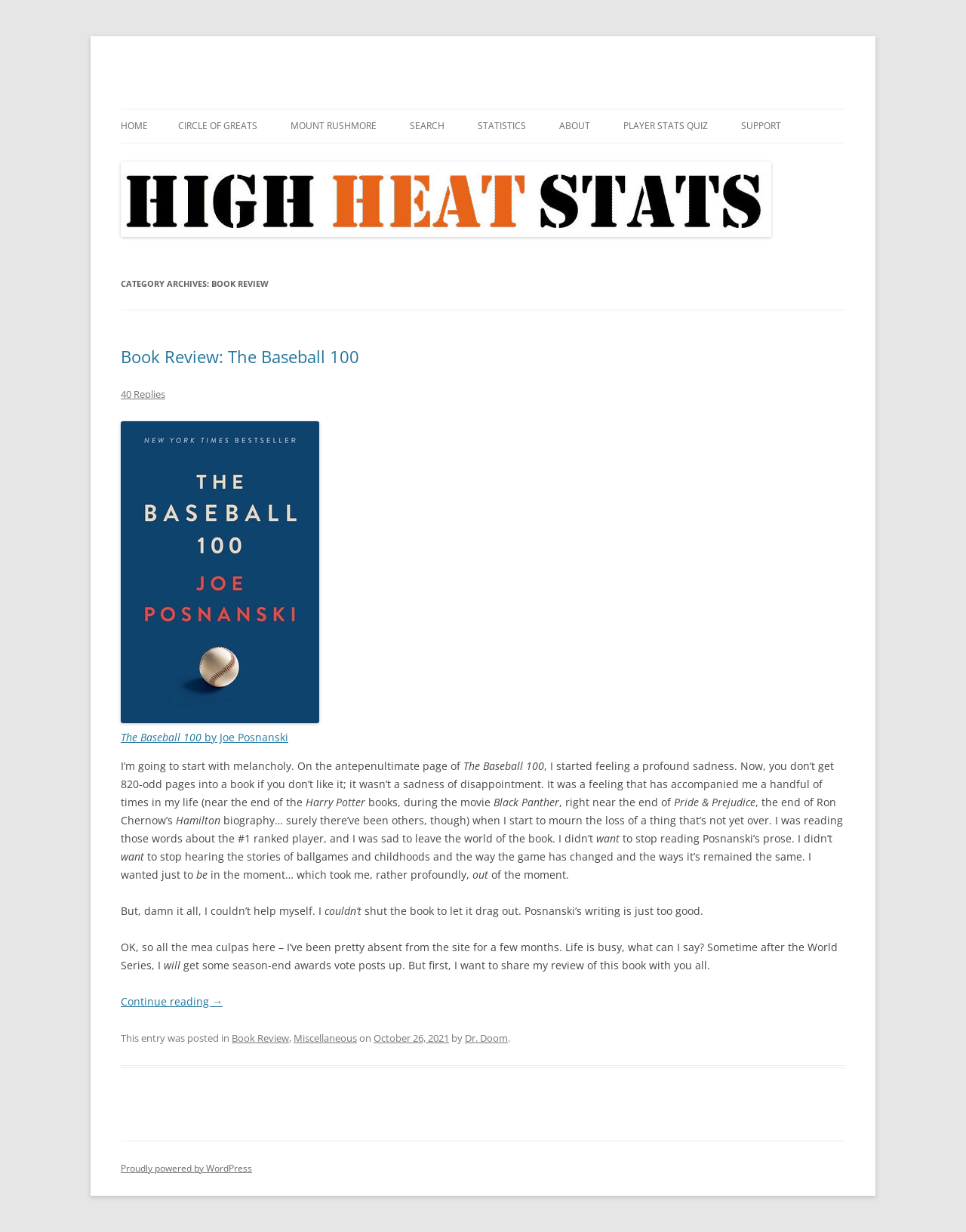How many replies are there to the book review?
Please provide a single word or phrase in response based on the screenshot.

40